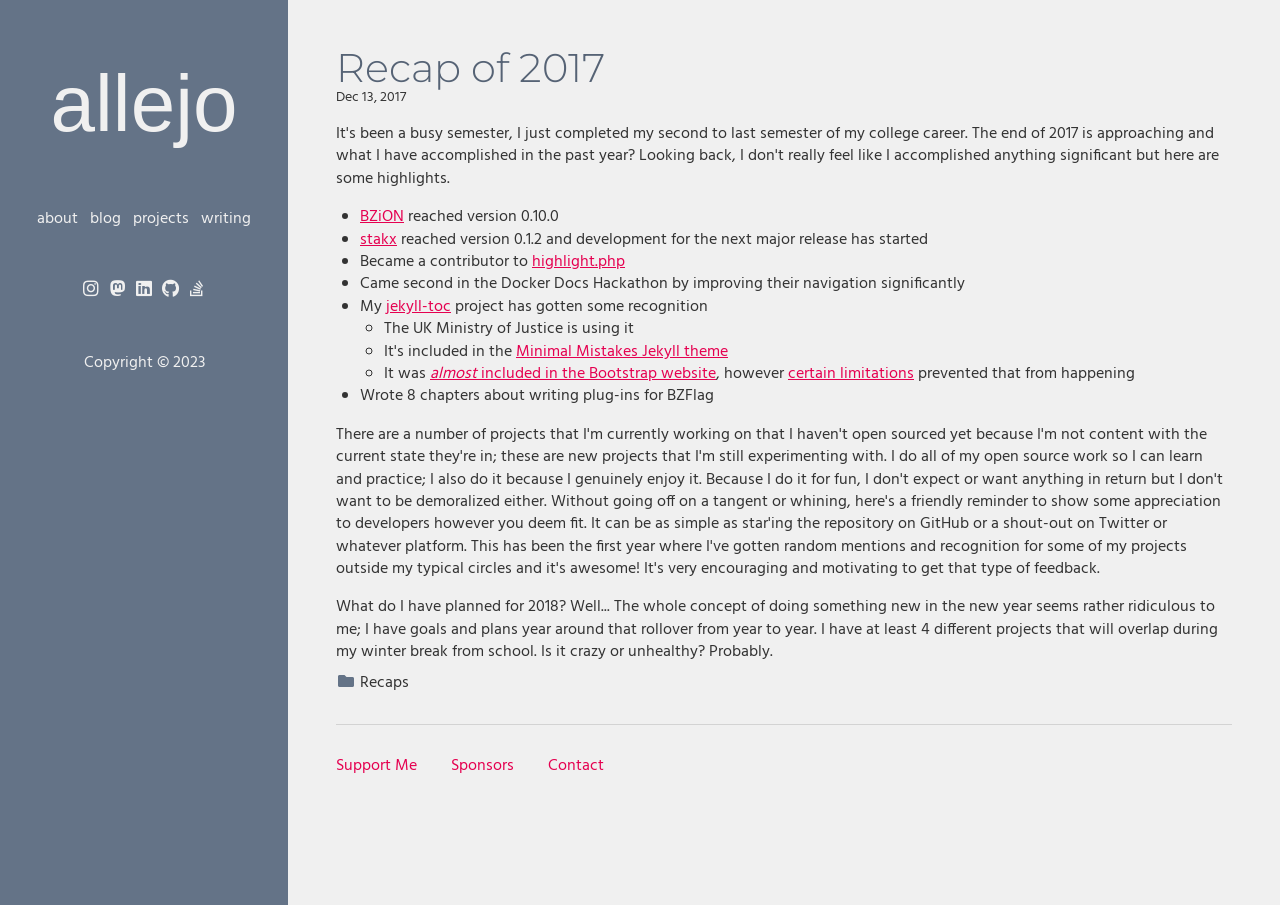Write a detailed summary of the webpage.

This webpage is a personal blog post titled "Recap of 2017" by allejo.io. At the top, there is a navigation menu with links to "about", "blog", "projects", and "writing" sections. Below the navigation menu, there are social media links to follow the author on Instagram, Mastodon, LinkedIn, and Stack Overflow.

The main content of the webpage is an article with a heading "Recap of 2017" and a date "Dec 13, 2017". The article is divided into sections with bullet points, listing the author's accomplishments in 2017. These accomplishments include releasing new versions of projects BZiON and stakx, becoming a contributor to highlight.php, and coming second in the Docker Docs Hackathon.

The article also mentions the author's jekyll-toc project, which has gained recognition, including being used by the UK Ministry of Justice. Additionally, it was almost included in the Bootstrap website but was prevented due to certain limitations.

The author also wrote 8 chapters about writing plug-ins for BZFlag. The article concludes with the author's plans for 2018, stating that they have goals and plans that rollover from year to year and have at least 4 different projects that will overlap during their winter break from school.

At the bottom of the webpage, there is a footer section with links to "Recaps", "Support Me", "Sponsors", and "Contact". There is also a copyright notice "Copyright © 2023" at the very bottom.